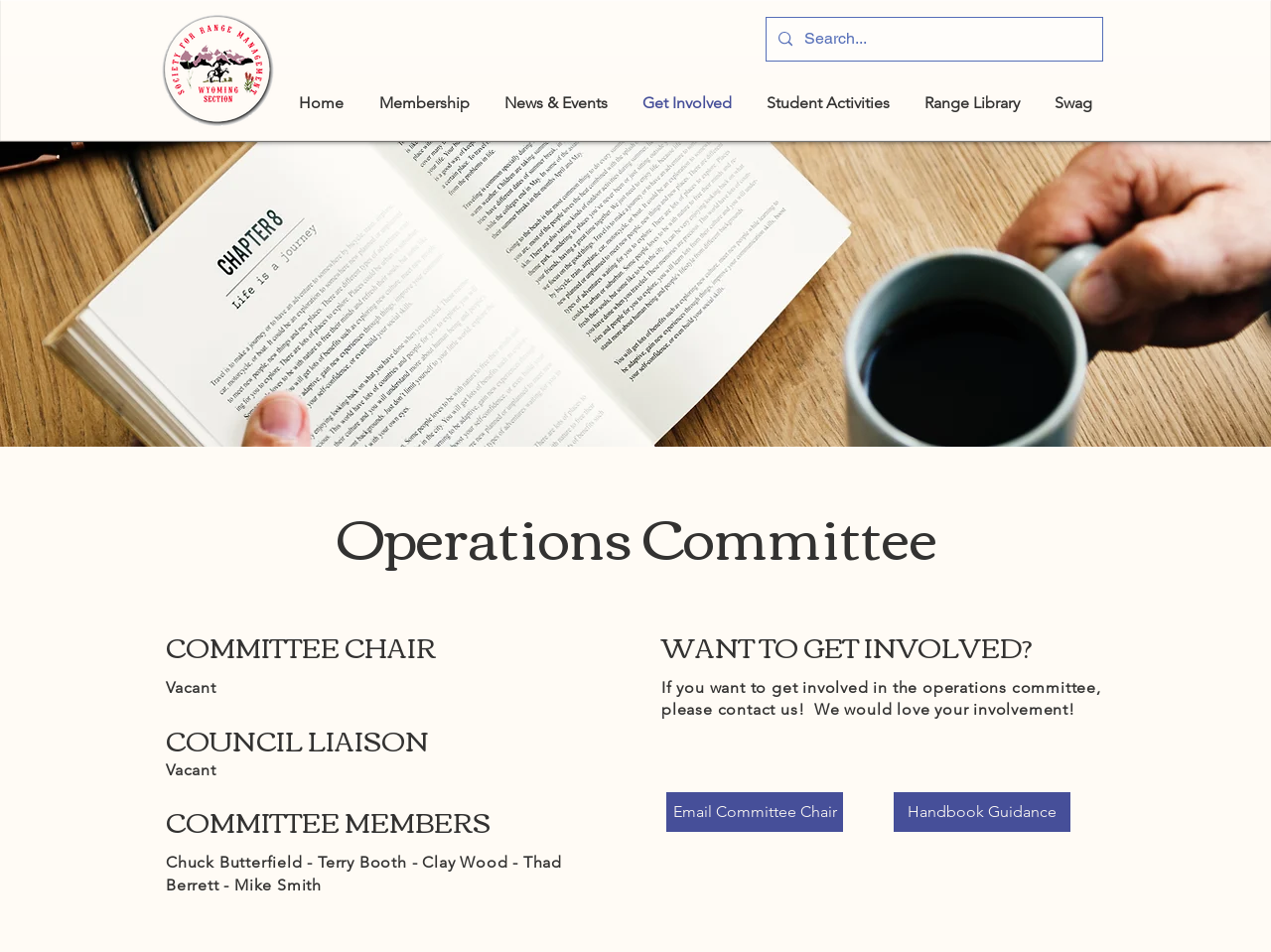Determine the bounding box coordinates for the clickable element required to fulfill the instruction: "View Range Library". Provide the coordinates as four float numbers between 0 and 1, i.e., [left, top, right, bottom].

[0.713, 0.082, 0.816, 0.135]